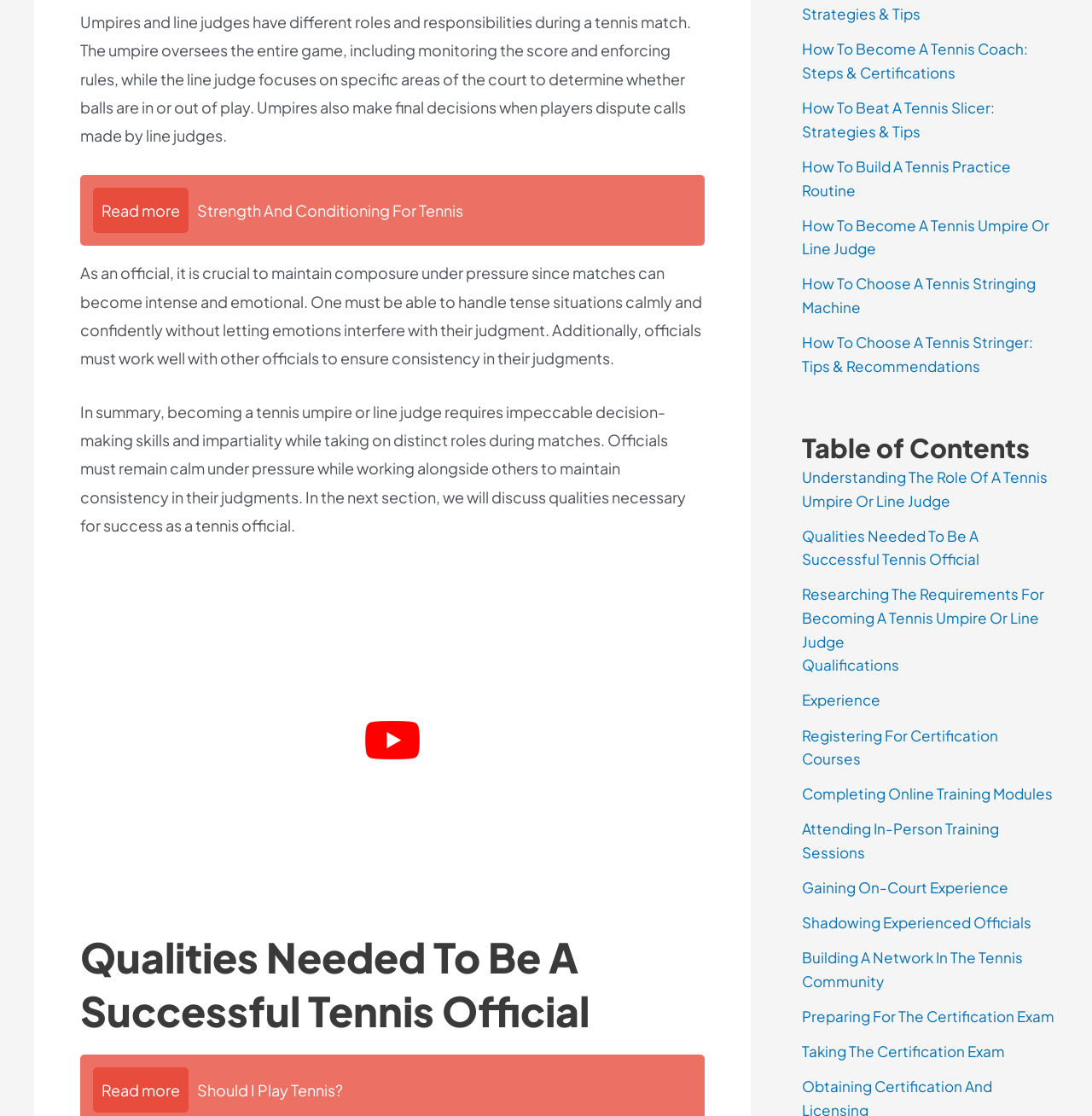Please determine the bounding box coordinates of the area that needs to be clicked to complete this task: 'Read more about strength and conditioning for tennis'. The coordinates must be four float numbers between 0 and 1, formatted as [left, top, right, bottom].

[0.073, 0.156, 0.645, 0.22]